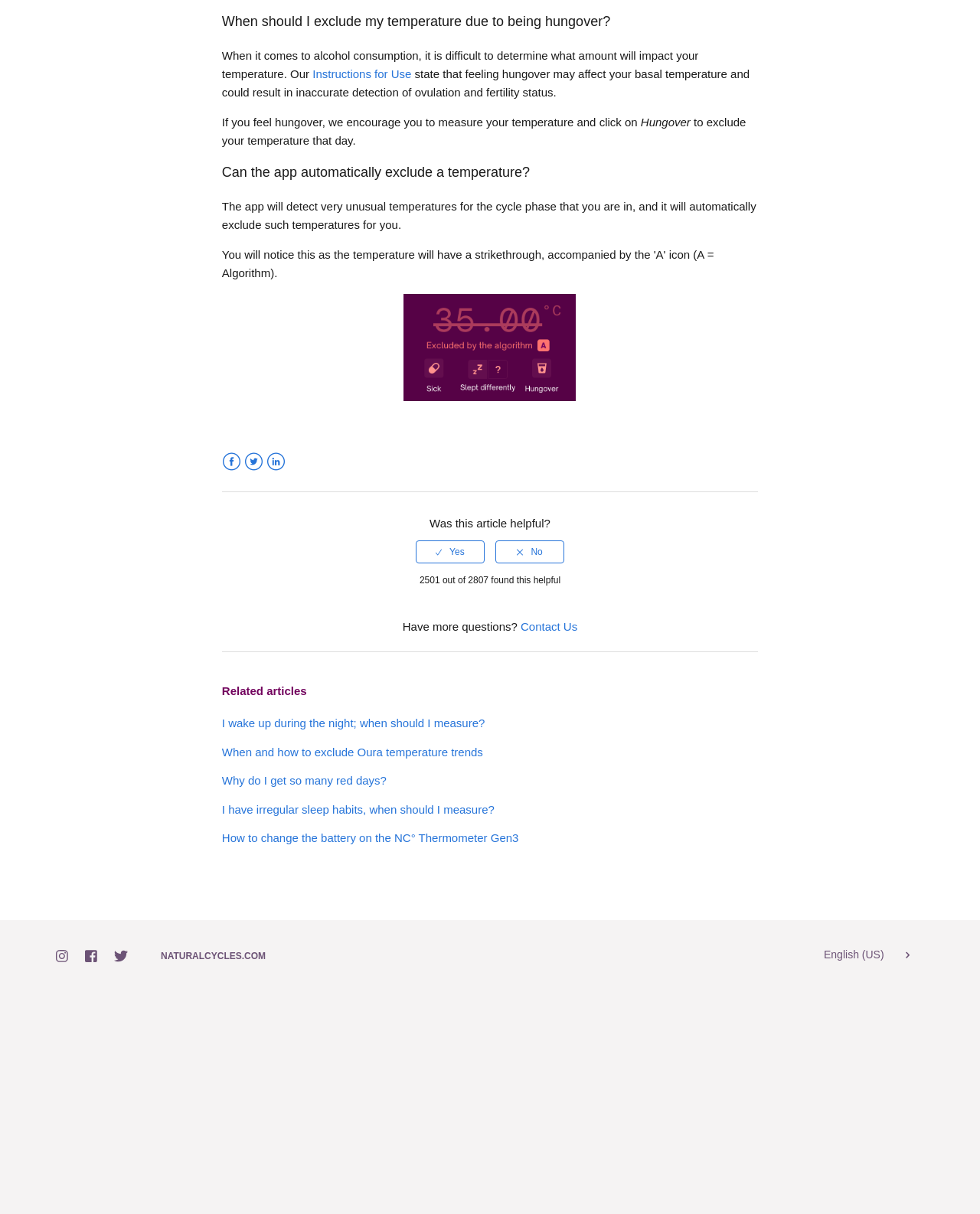Please specify the bounding box coordinates of the element that should be clicked to execute the given instruction: 'Read 'I wake up during the night; when should I measure?''. Ensure the coordinates are four float numbers between 0 and 1, expressed as [left, top, right, bottom].

[0.226, 0.59, 0.495, 0.601]